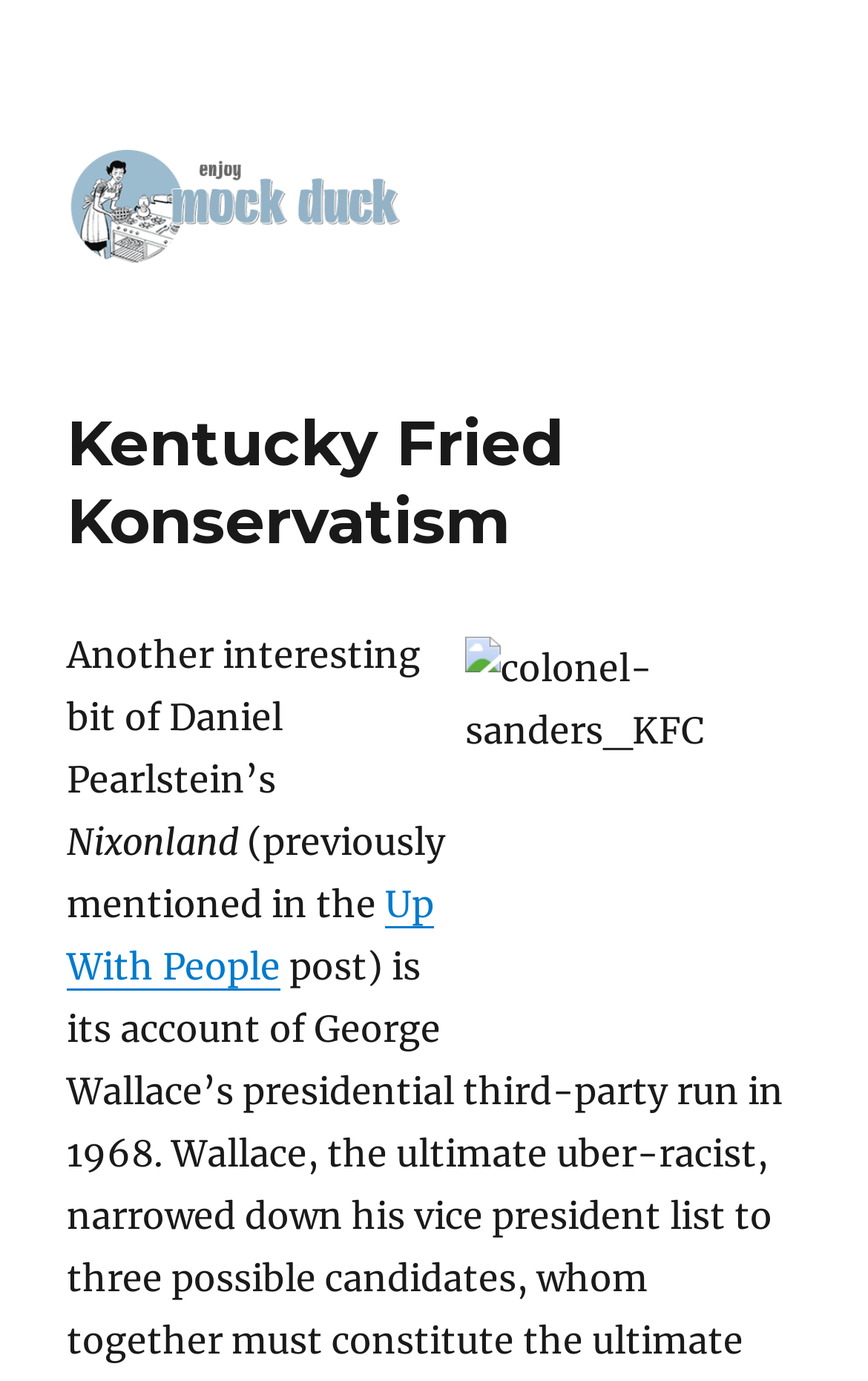What is the name of the website?
Please provide a single word or phrase as the answer based on the screenshot.

Kentucky Fried Konservatism